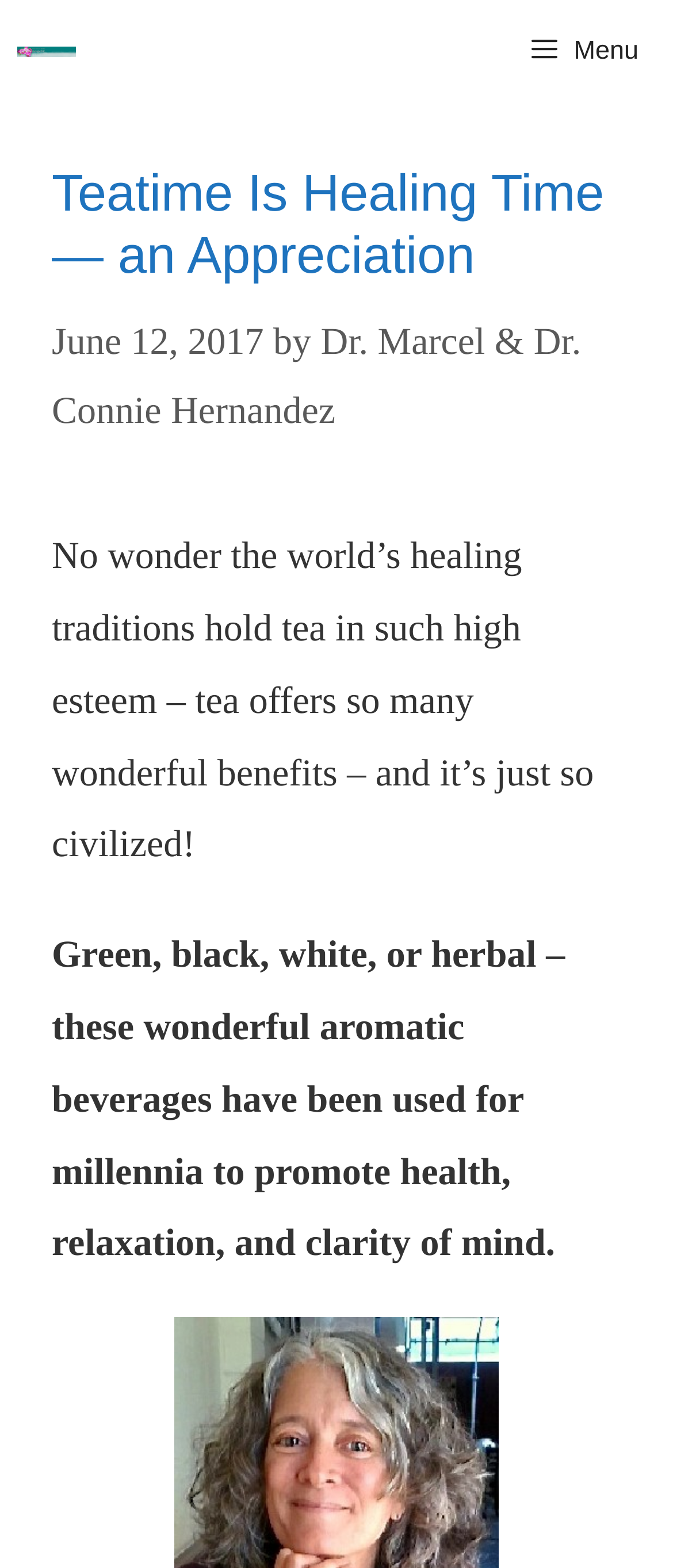Give a detailed account of the webpage's layout and content.

The webpage is about the appreciation of "true tea" and its herbal cousins, with a focus on their health benefits. At the top left corner, there is a link and an image, both with the URL "healthylife.pacificnaturopathic.com". On the top right corner, there is a button with a menu icon, which controls a mobile menu.

Below the button, there is a header section that spans almost the entire width of the page. It contains a heading that reads "Teatime Is Healing Time — an Appreciation", a time element with the date "June 12, 2017", and a link to the authors, "Dr. Marcel & Dr. Connie Hernandez".

Underneath the header section, there are two paragraphs of text. The first paragraph starts with the sentence "No wonder the world’s healing traditions hold tea in such high esteem – tea offers so many wonderful benefits – and it’s just so civilized!" and occupies about half of the page width. The second paragraph starts with the sentence "Green, black, white, or herbal – these wonderful aromatic beverages have been used for millennia to promote health, relaxation, and clarity of mind." and occupies about three-quarters of the page width.